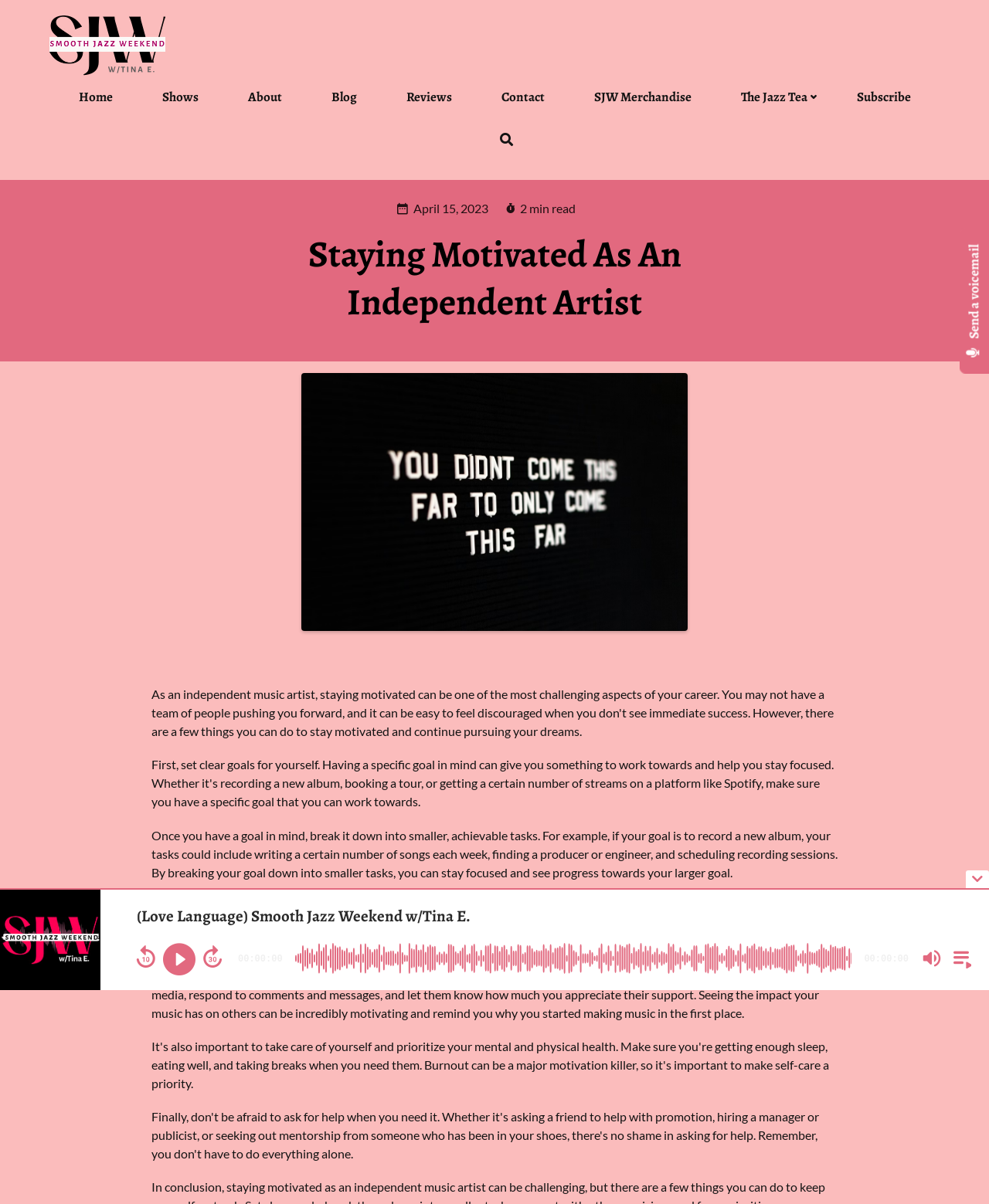What is the purpose of the button with the text 'Subscribe'?
Refer to the screenshot and respond with a concise word or phrase.

To subscribe to a service or newsletter